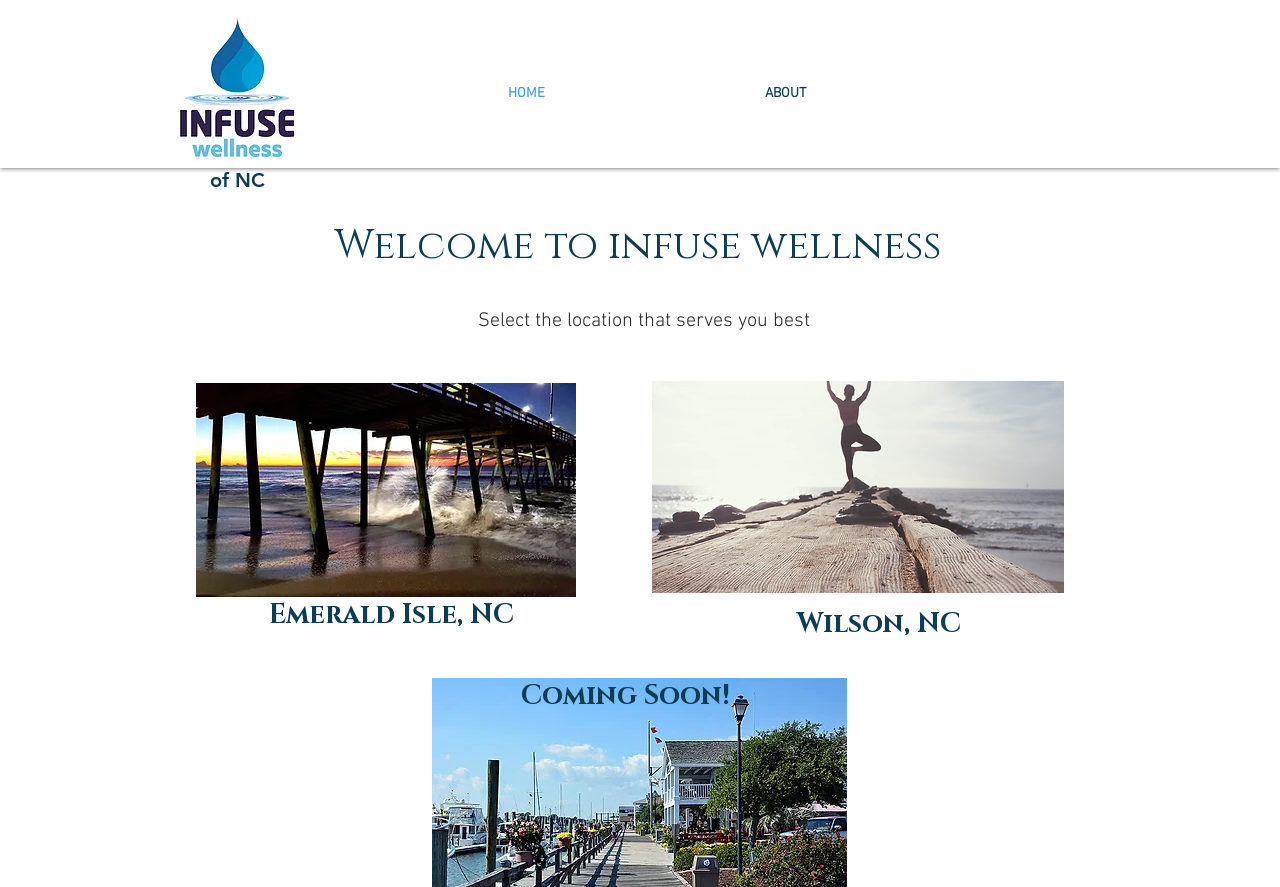How many locations are listed on the webpage?
Utilize the image to construct a detailed and well-explained answer.

By examining the webpage, we can see three locations listed: Emerald Isle, NC, Wilson, NC, and a 'Coming Soon!' location. These locations are listed with corresponding images and links.